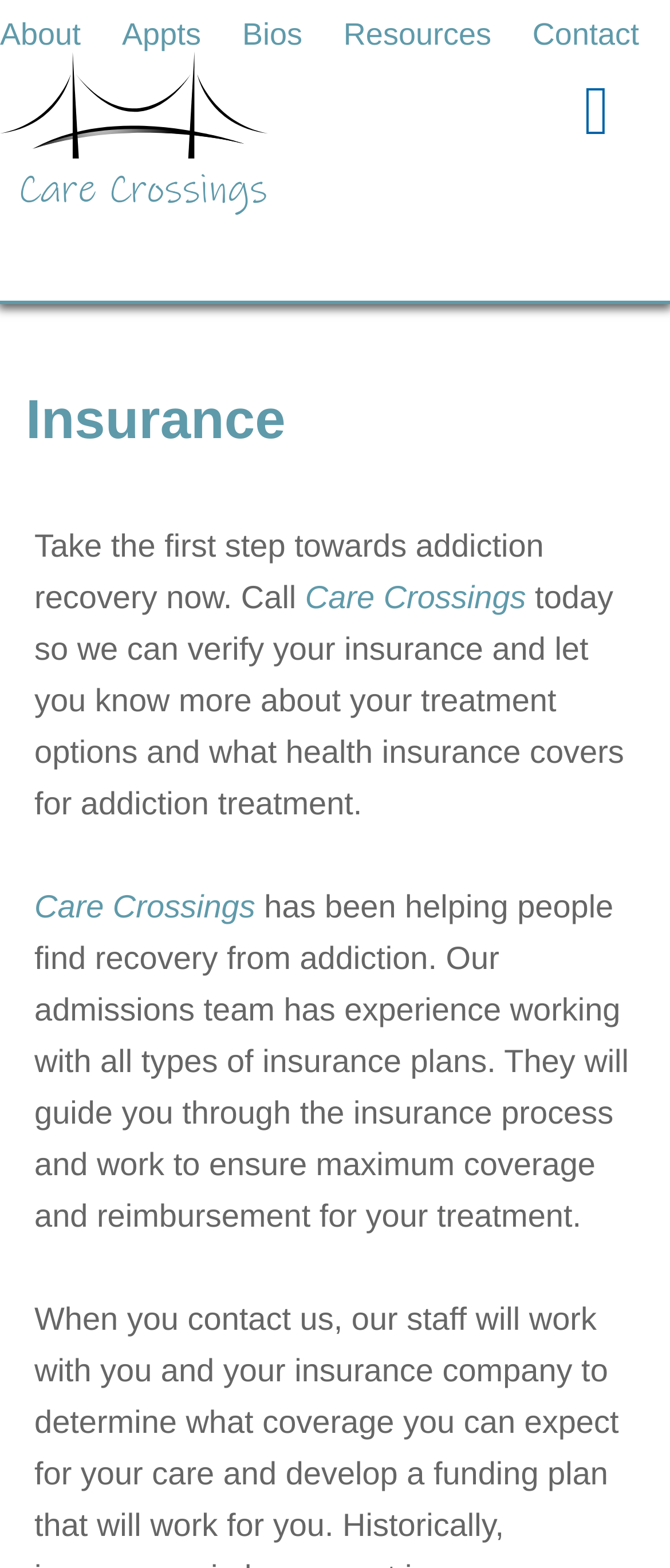Examine the image and give a thorough answer to the following question:
What is the name of the treatment center?

I found the name of the treatment center by looking at the image element with the text 'Care Crossings | Drug and Achohol Treatment Center in Twin Cities' and also by checking the static text elements that mention 'Care Crossings'.